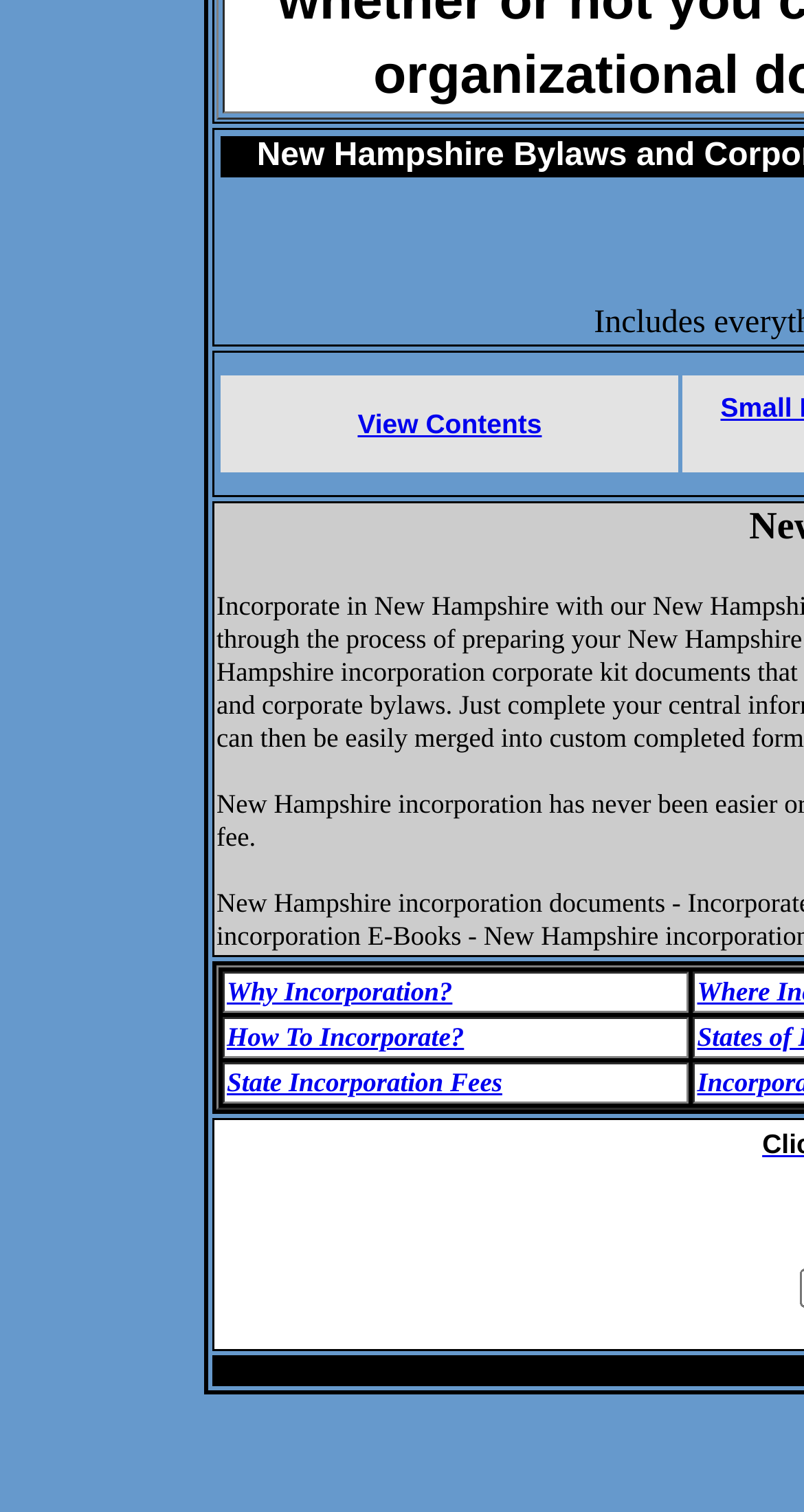Are the gridcells required?
Based on the image, give a one-word or short phrase answer.

No